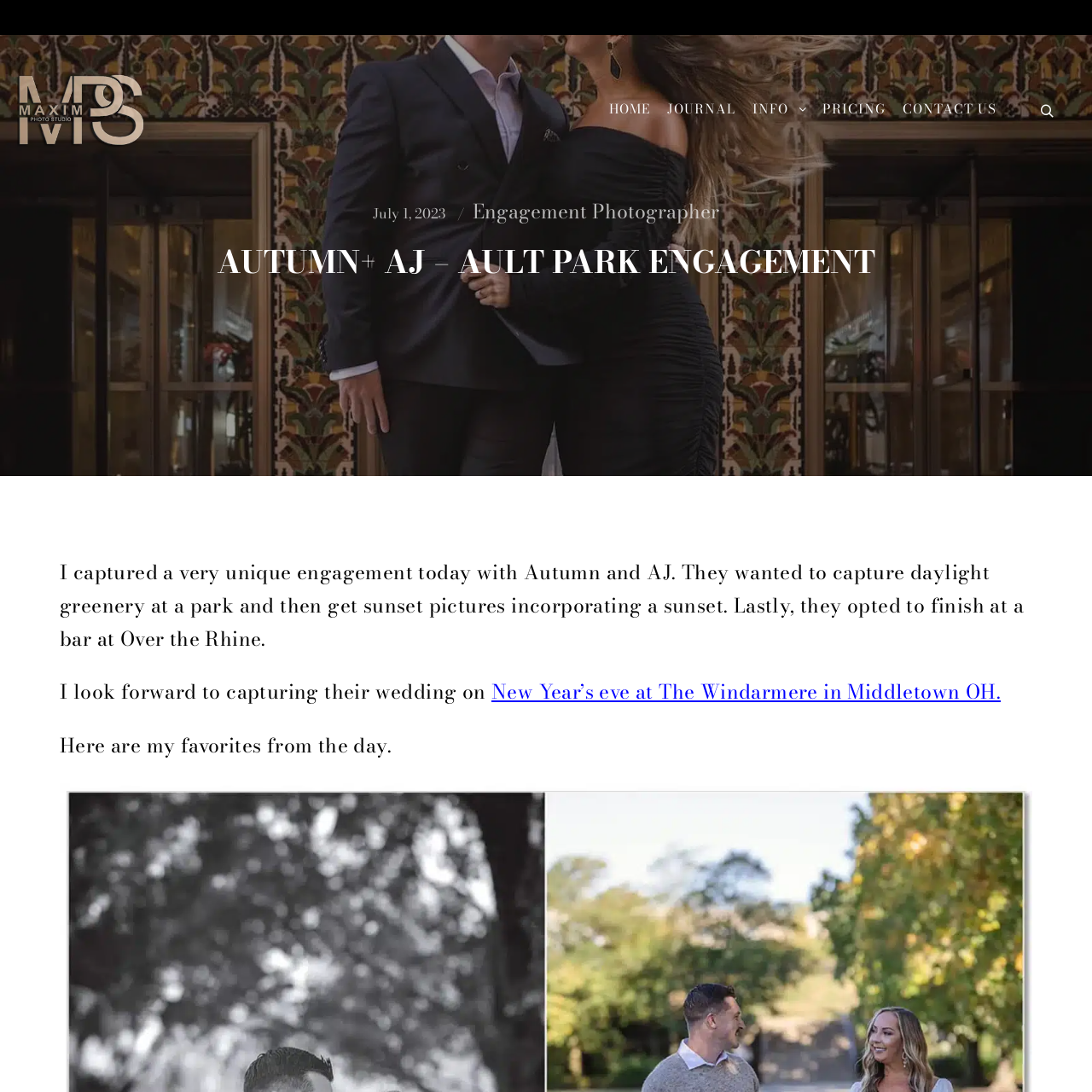Offer a detailed explanation of the elements found within the defined red outline.

The image depicts the logo of "Maxim Photo Studio," a business specializing in photography services, likely including weddings and engagements, given the context of the webpage. The logo design is simple yet elegant, utilizing bold, clear typography that reflects a professional aesthetic. Positioned prominently on the webpage, this logo serves as a visual representation of the brand's identity in the field of photography. The surrounding content emphasizes the studio's focus on capturing memorable moments, with recent posts and links to various engagement sessions highlighted nearby, illustrating their active involvement in the photography community.